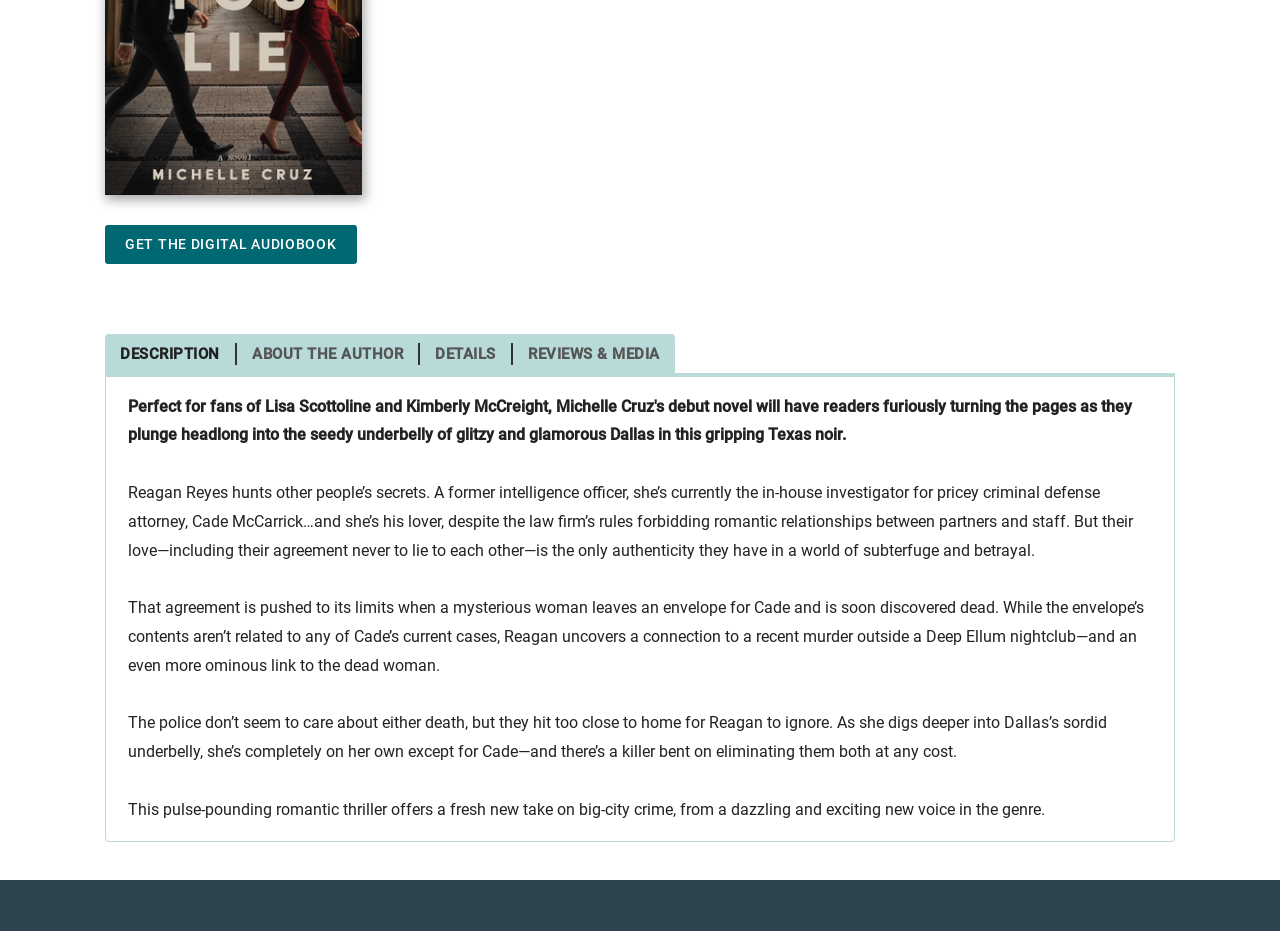Using the webpage screenshot, locate the HTML element that fits the following description and provide its bounding box: "About the Author".

[0.185, 0.361, 0.328, 0.383]